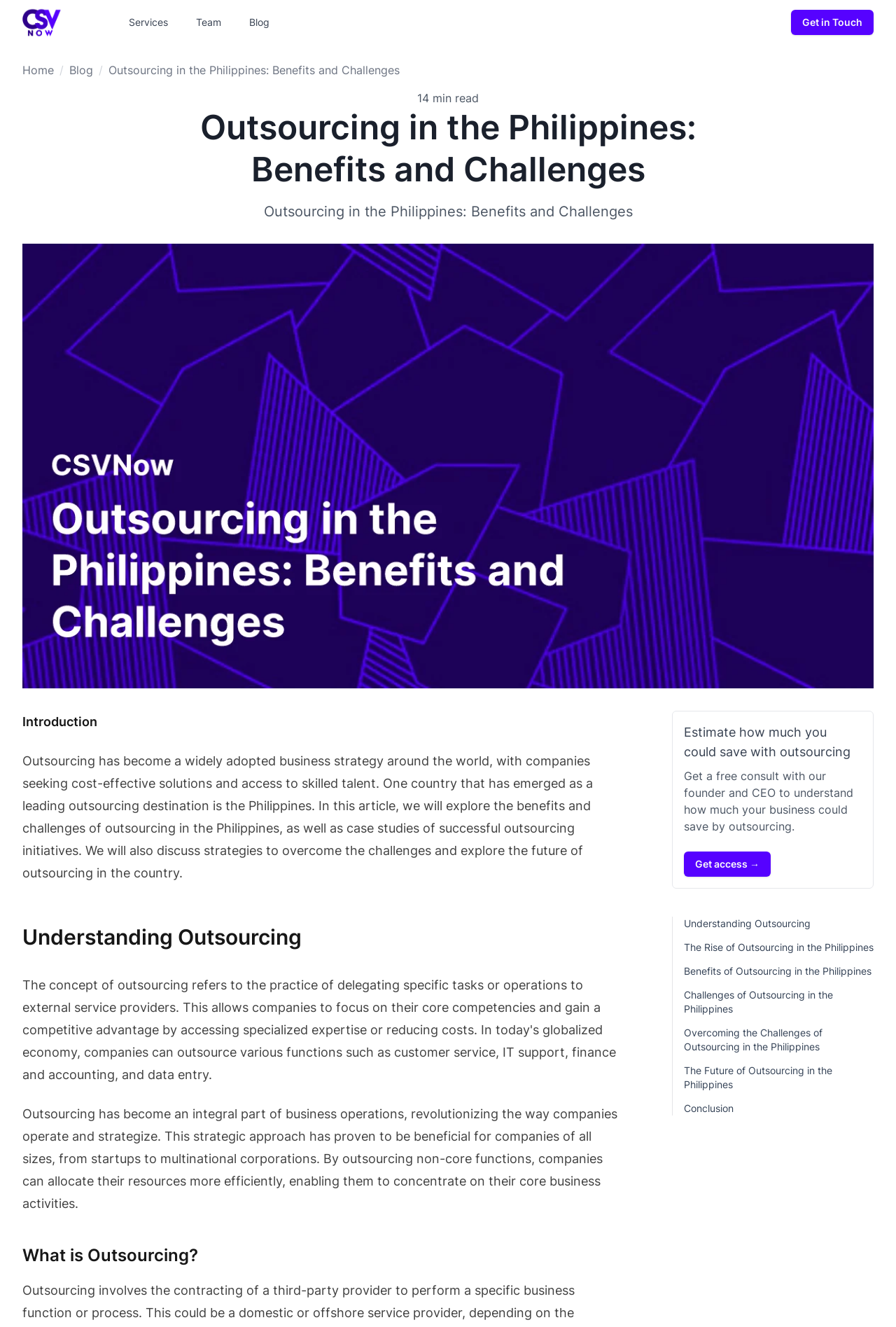Please determine the bounding box of the UI element that matches this description: Understanding Outsourcing. The coordinates should be given as (top-left x, top-left y, bottom-right x, bottom-right y), with all values between 0 and 1.

[0.75, 0.691, 0.975, 0.702]